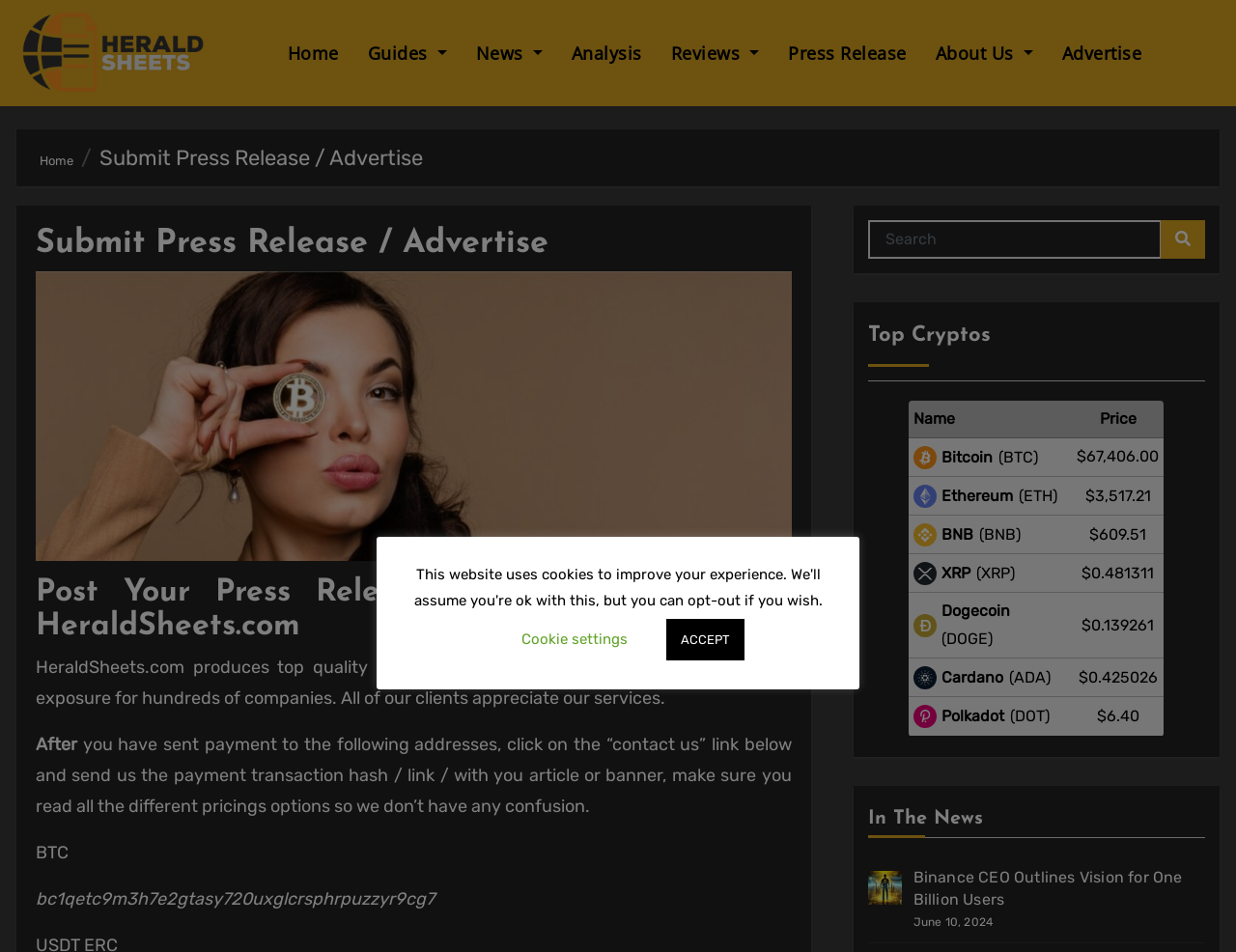Bounding box coordinates are specified in the format (top-left x, top-left y, bottom-right x, bottom-right y). All values are floating point numbers bounded between 0 and 1. Please provide the bounding box coordinate of the region this sentence describes: Reviews

[0.531, 0.038, 0.626, 0.073]